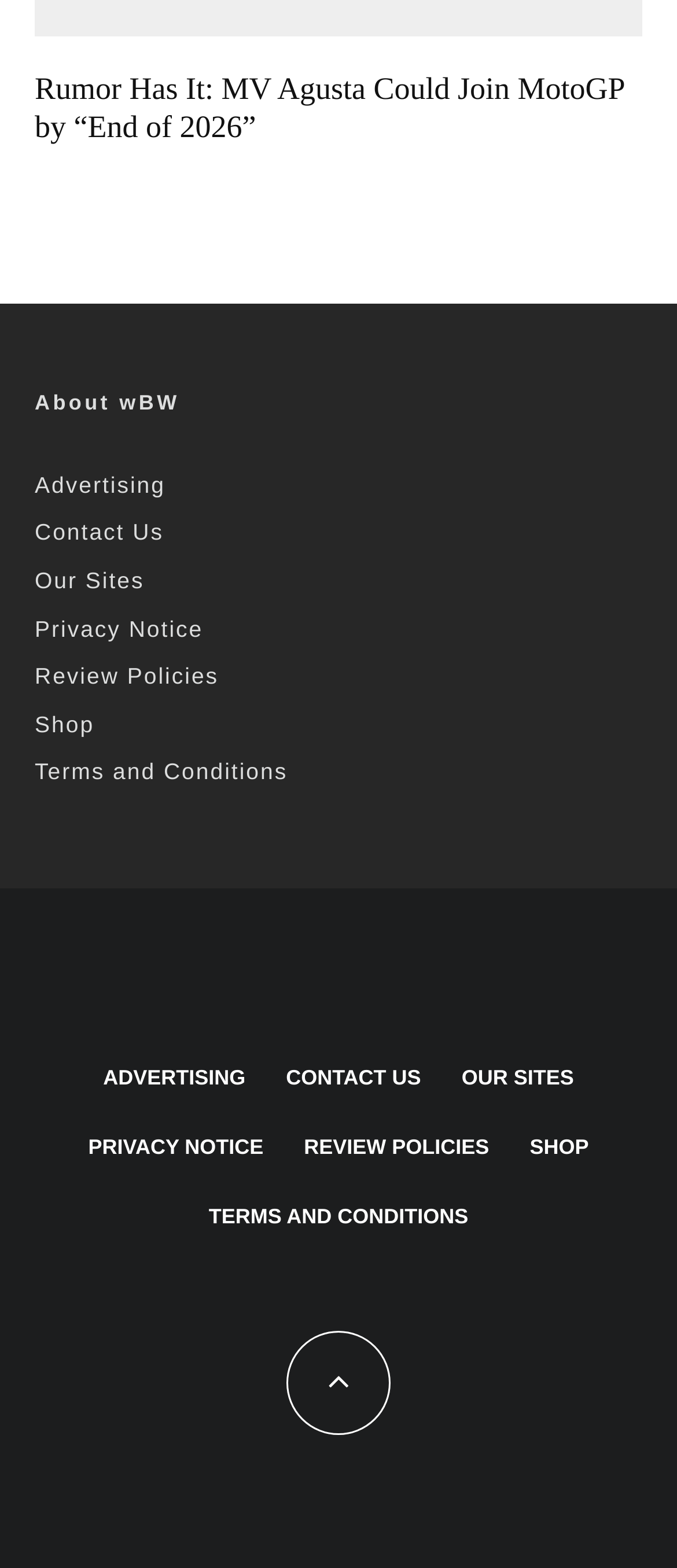How many sections are there in the footer?
Answer the question based on the image using a single word or a brief phrase.

6